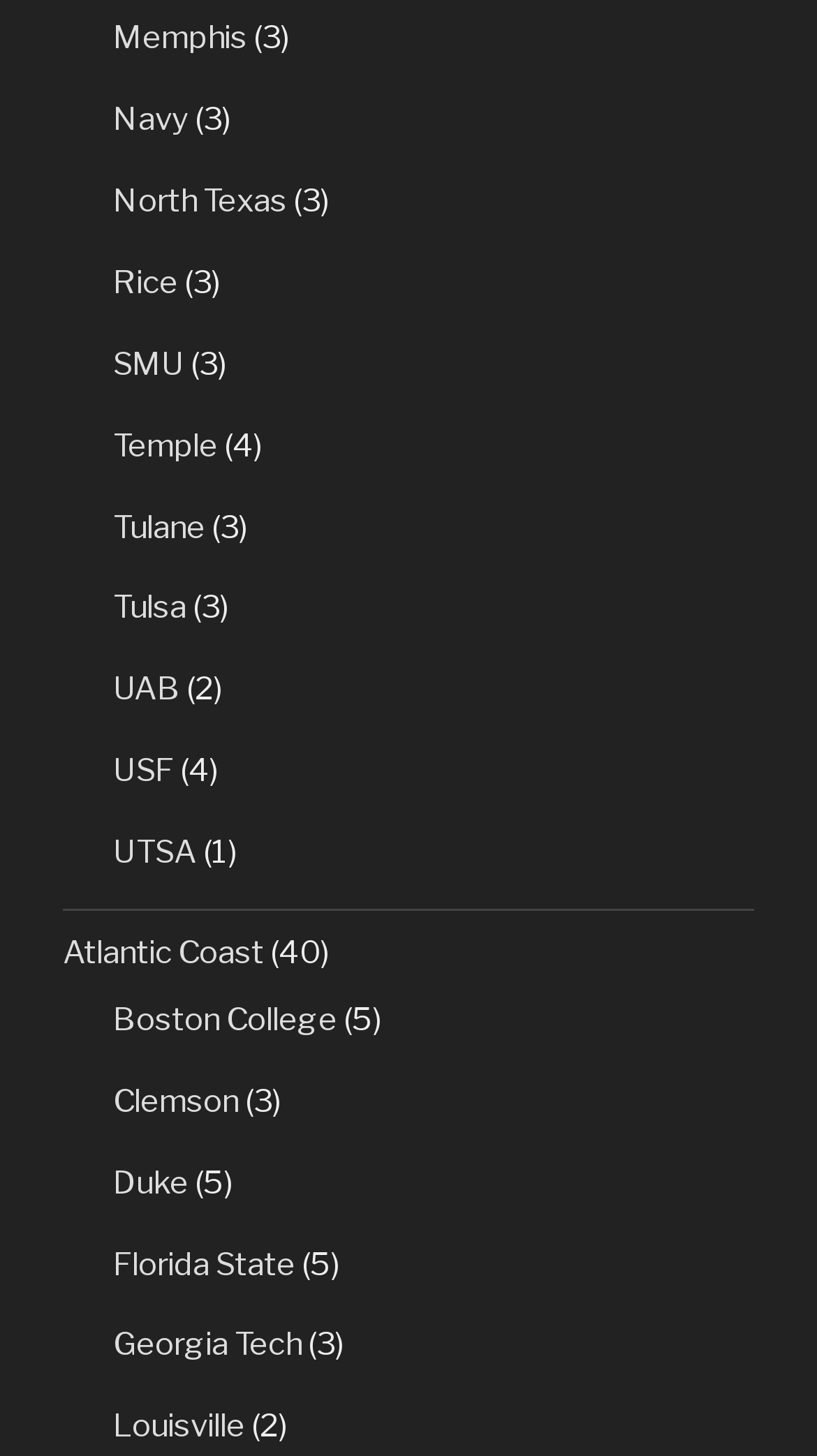Please determine the bounding box coordinates of the clickable area required to carry out the following instruction: "check Temple". The coordinates must be four float numbers between 0 and 1, represented as [left, top, right, bottom].

[0.138, 0.293, 0.267, 0.319]